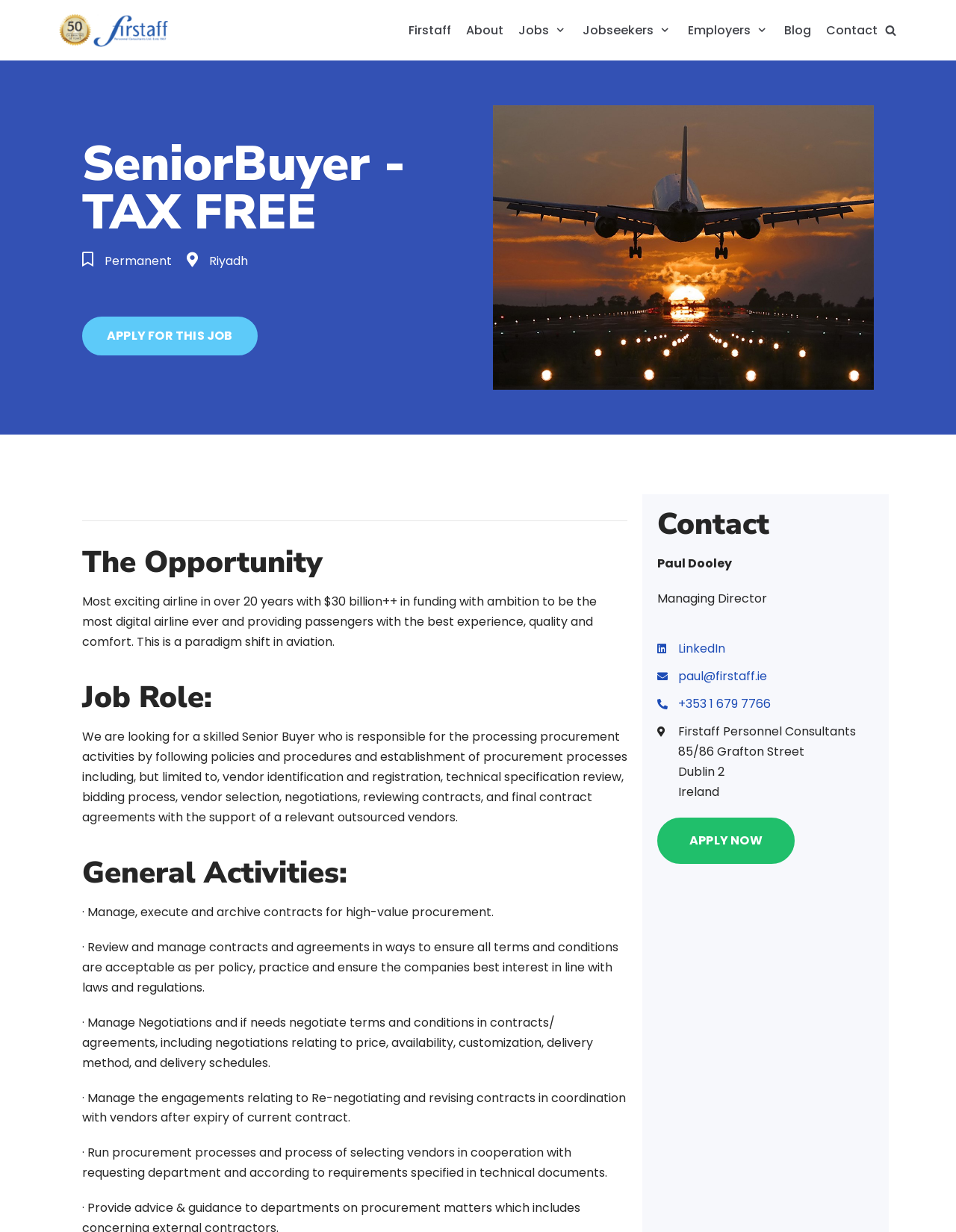Identify the coordinates of the bounding box for the element that must be clicked to accomplish the instruction: "Click the 'APPLY NOW' button".

[0.688, 0.664, 0.831, 0.701]